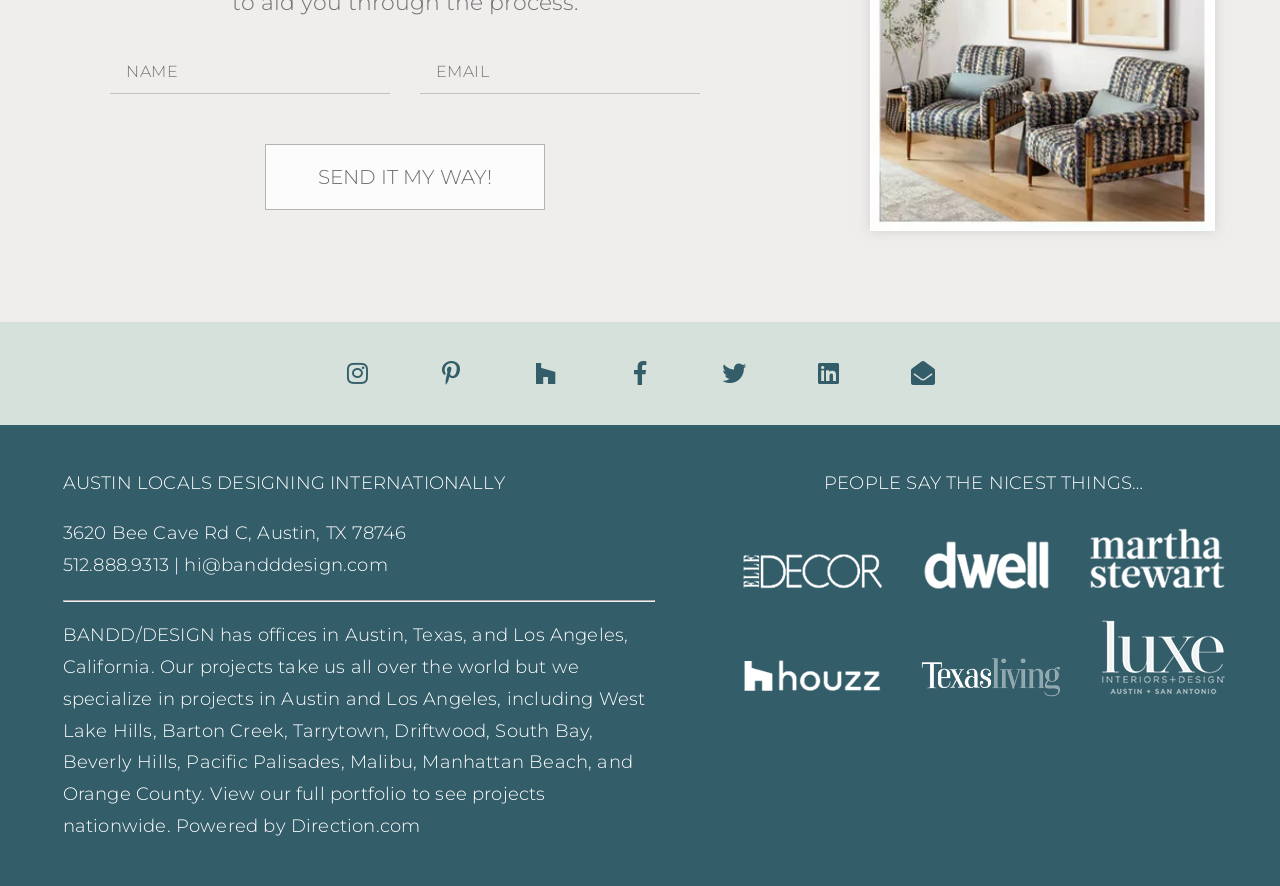Provide the bounding box coordinates of the UI element this sentence describes: "West Lake Hills".

[0.049, 0.776, 0.504, 0.837]